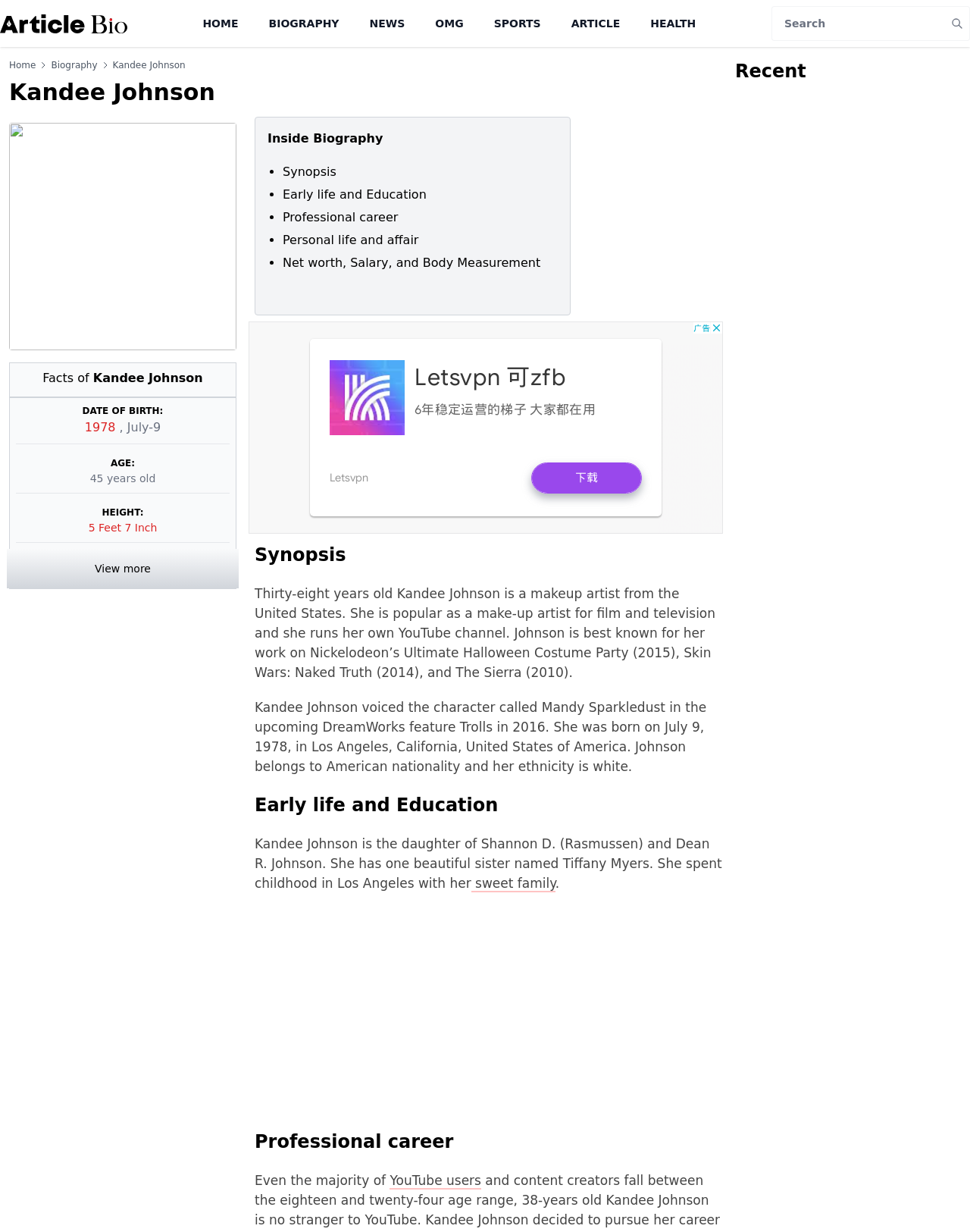Please locate the clickable area by providing the bounding box coordinates to follow this instruction: "Click on the 'HOME' link".

[0.209, 0.014, 0.246, 0.024]